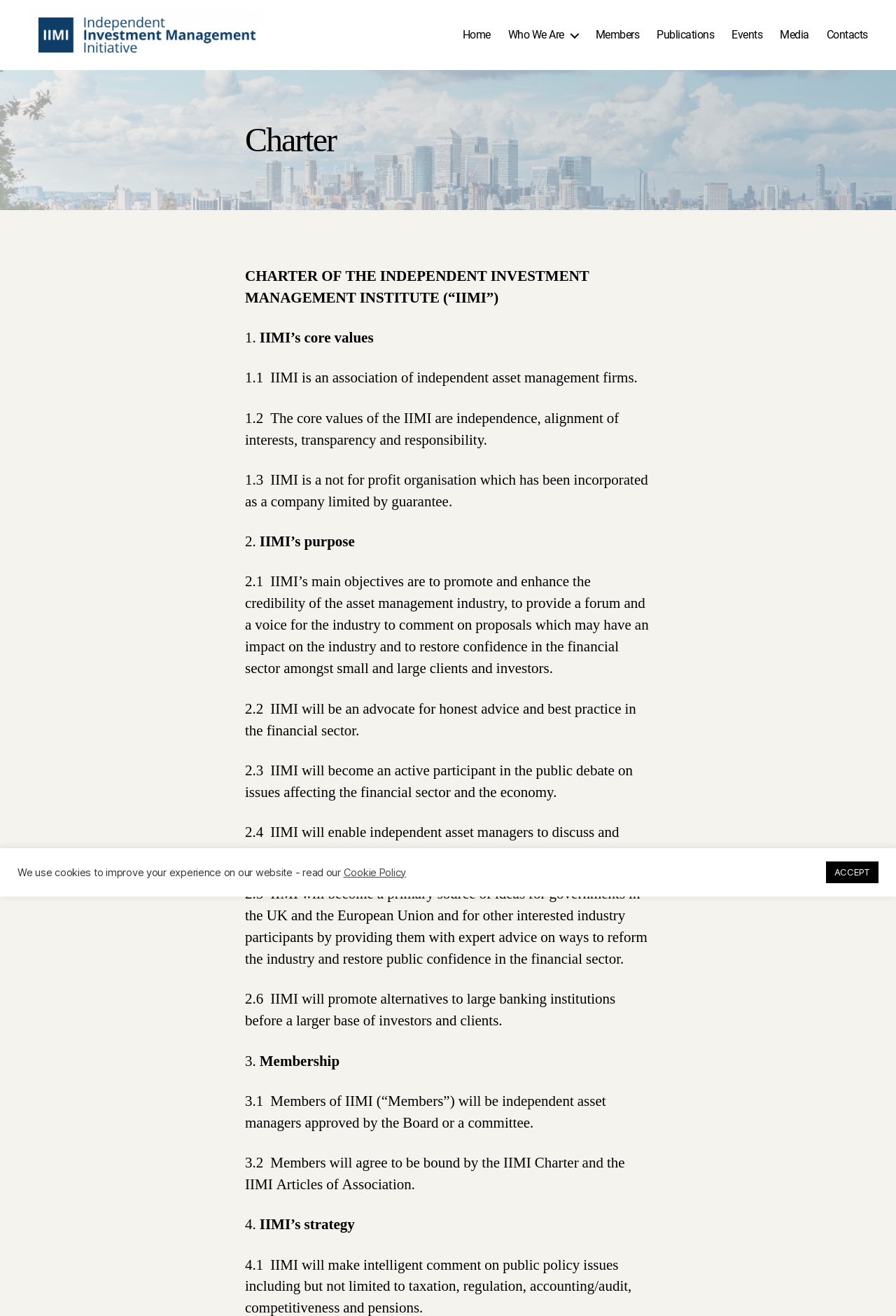Identify the bounding box coordinates of the region that should be clicked to execute the following instruction: "Click the Charter heading".

[0.273, 0.09, 0.727, 0.122]